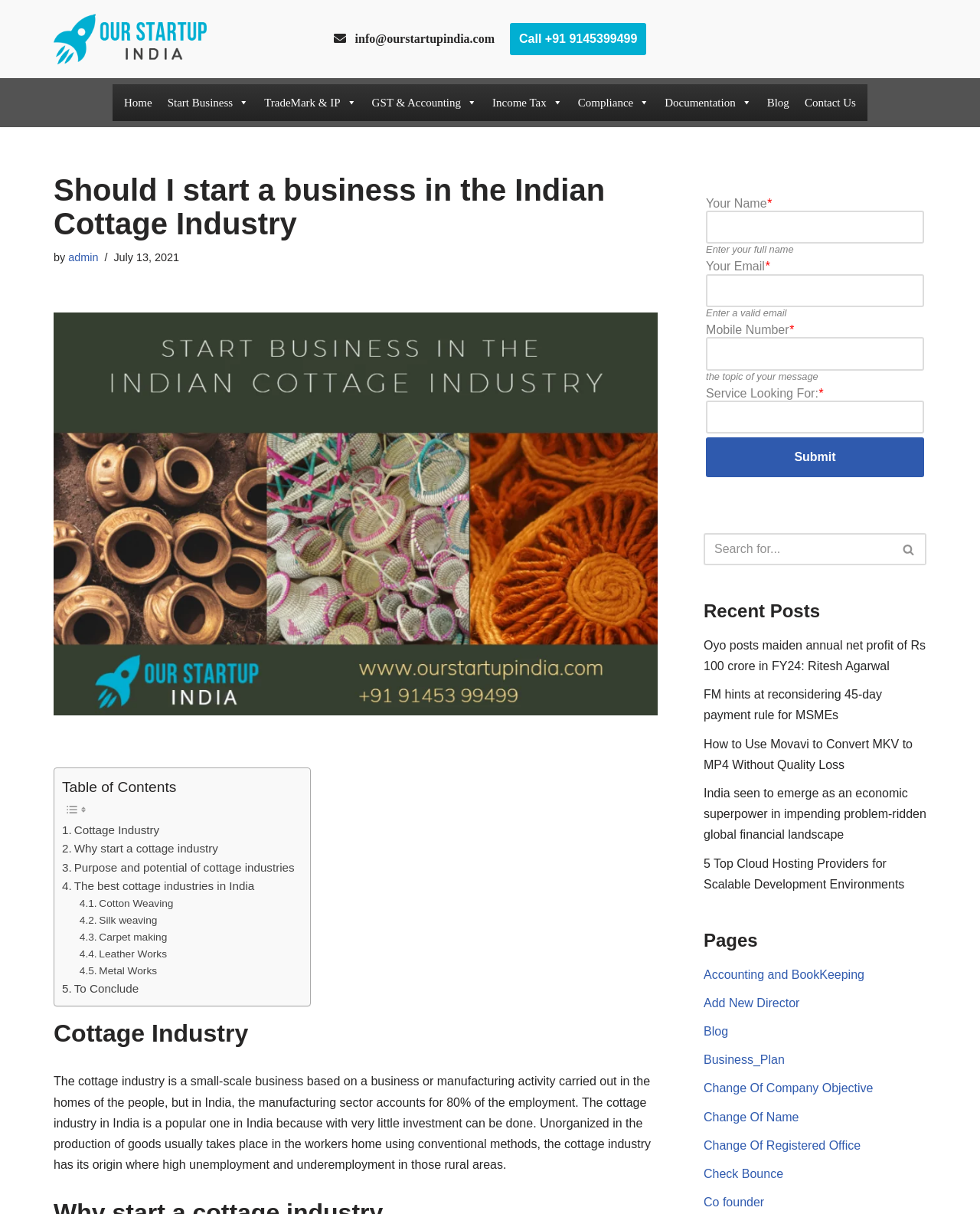Based on the image, please respond to the question with as much detail as possible:
What are the types of cottage industries mentioned on the webpage?

The webpage mentions several types of cottage industries, including Cotton Weaving, Silk Weaving, Carpet making, Leather Works, and Metal Works, which are all small-scale businesses that can be operated from homes.